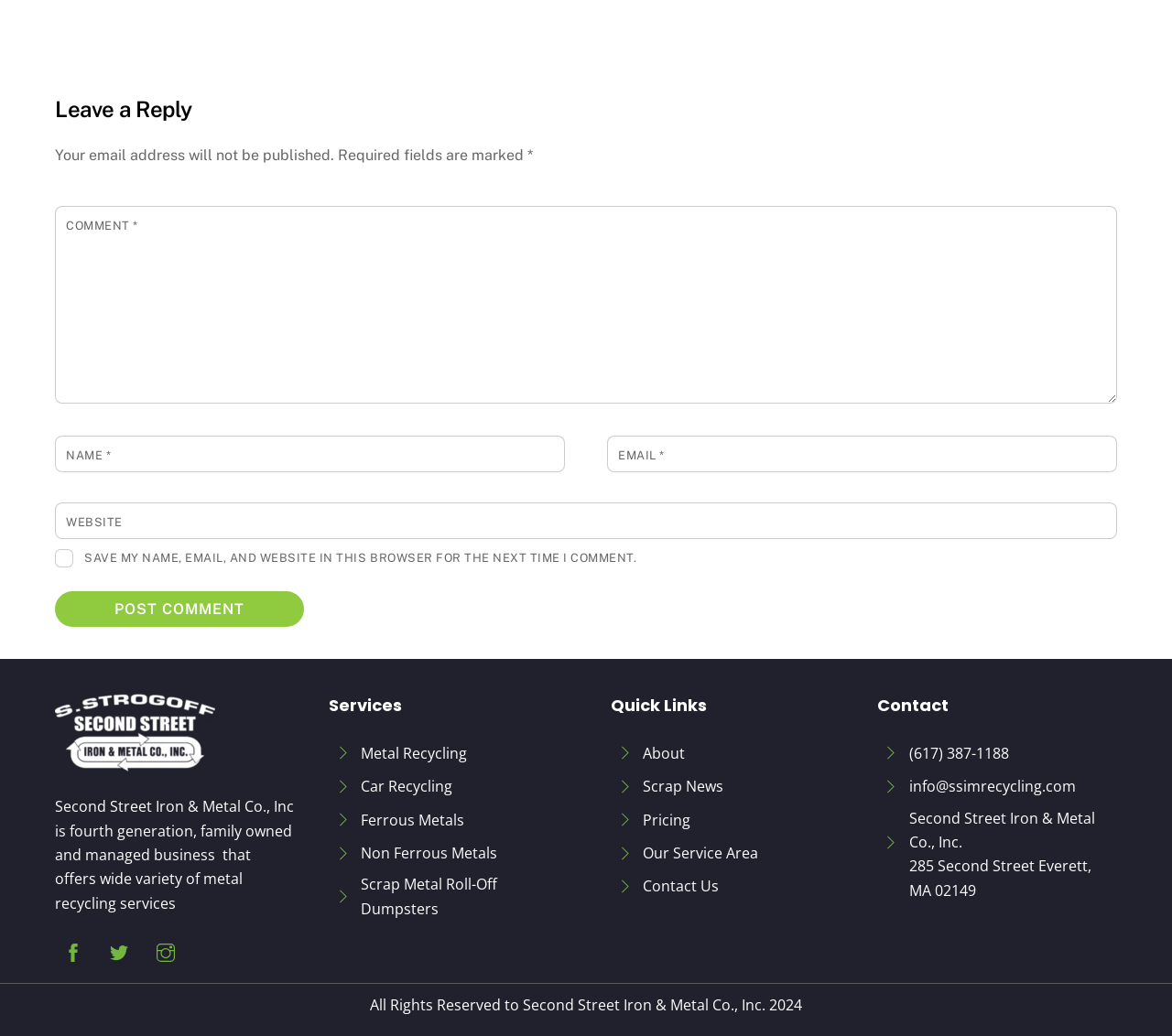Please give a one-word or short phrase response to the following question: 
How many links are there in the 'Services' section?

5